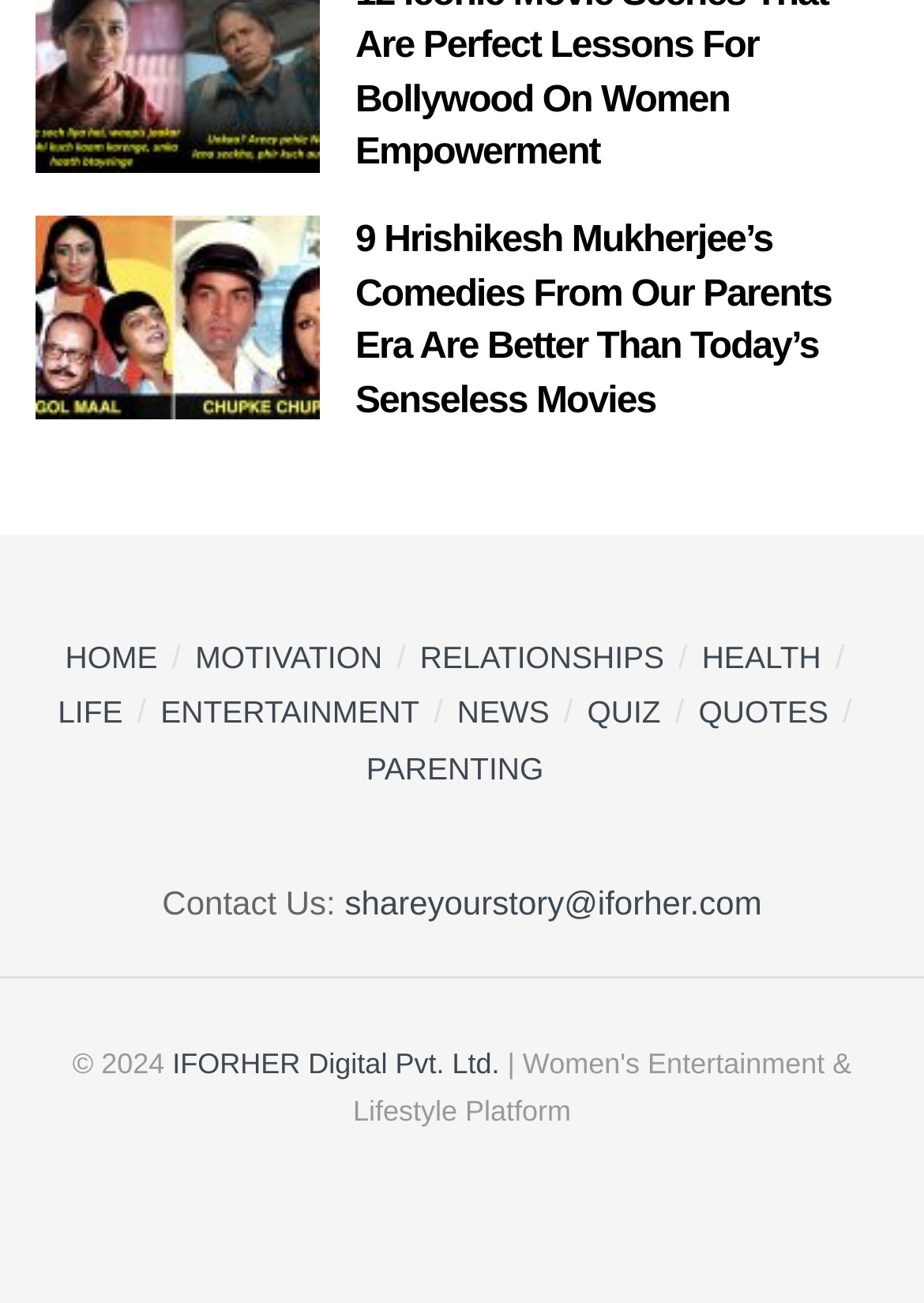Pinpoint the bounding box coordinates of the area that must be clicked to complete this instruction: "read the article about Hrishikesh Mukherjee’s comedies".

[0.385, 0.166, 0.962, 0.329]